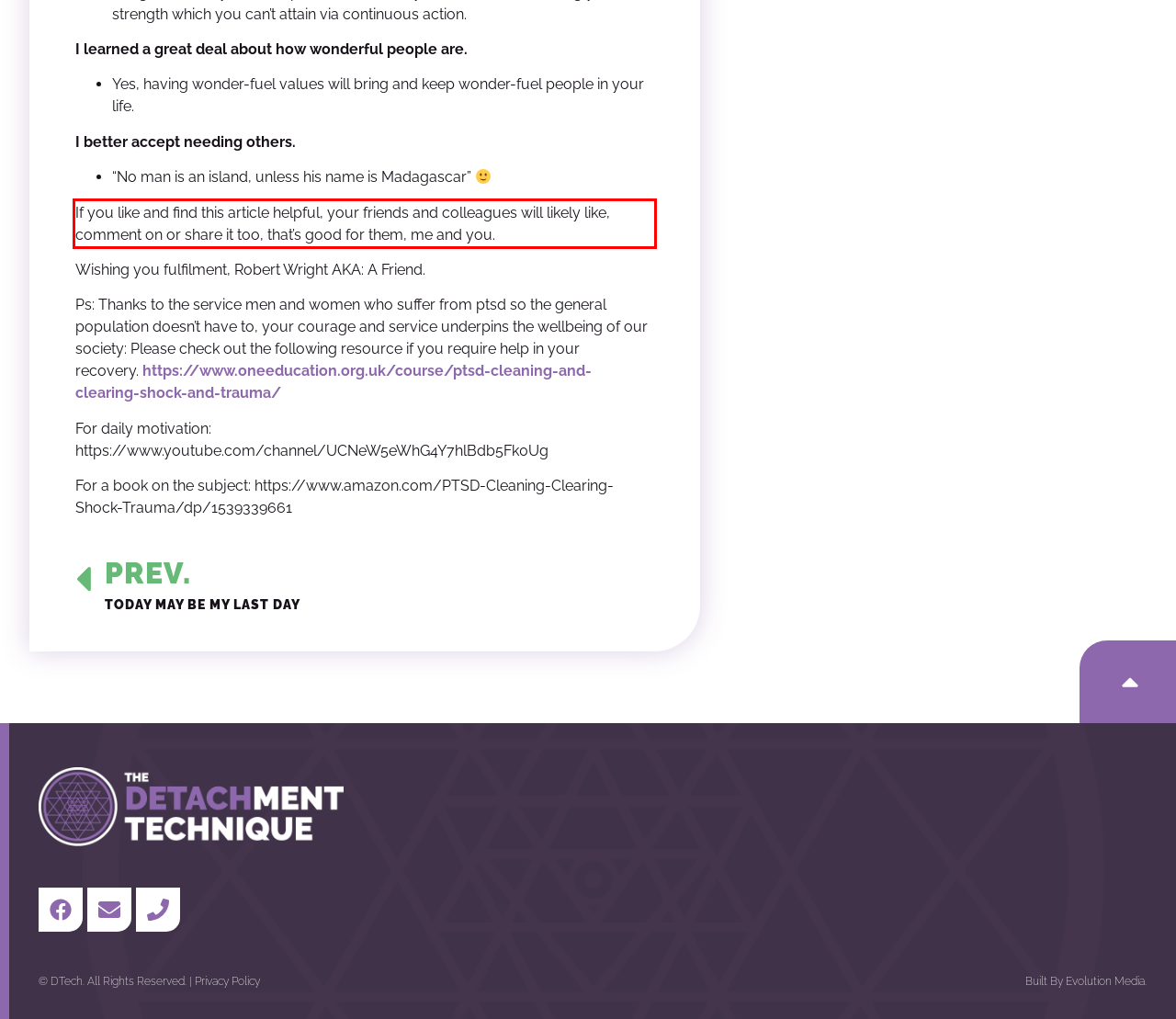You have a screenshot of a webpage with a red bounding box. Use OCR to generate the text contained within this red rectangle.

If you like and find this article helpful, your friends and colleagues will likely like, comment on or share it too, that’s good for them, me and you.